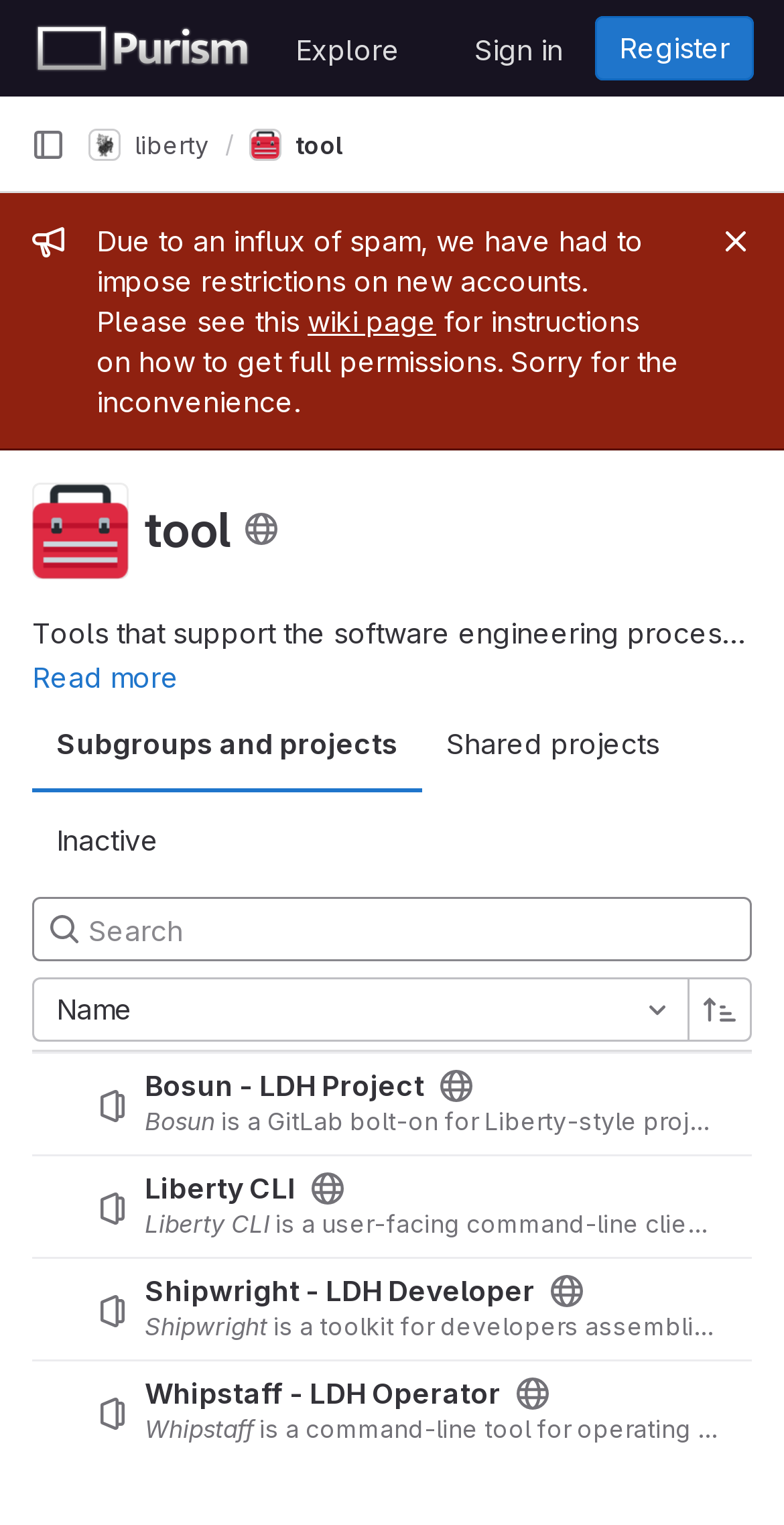What is the current navigation path?
Provide a detailed answer to the question using information from the image.

I looked at the breadcrumbs navigation and found that the current navigation path is 'Liberty > Tool', which indicates the current location in the website.